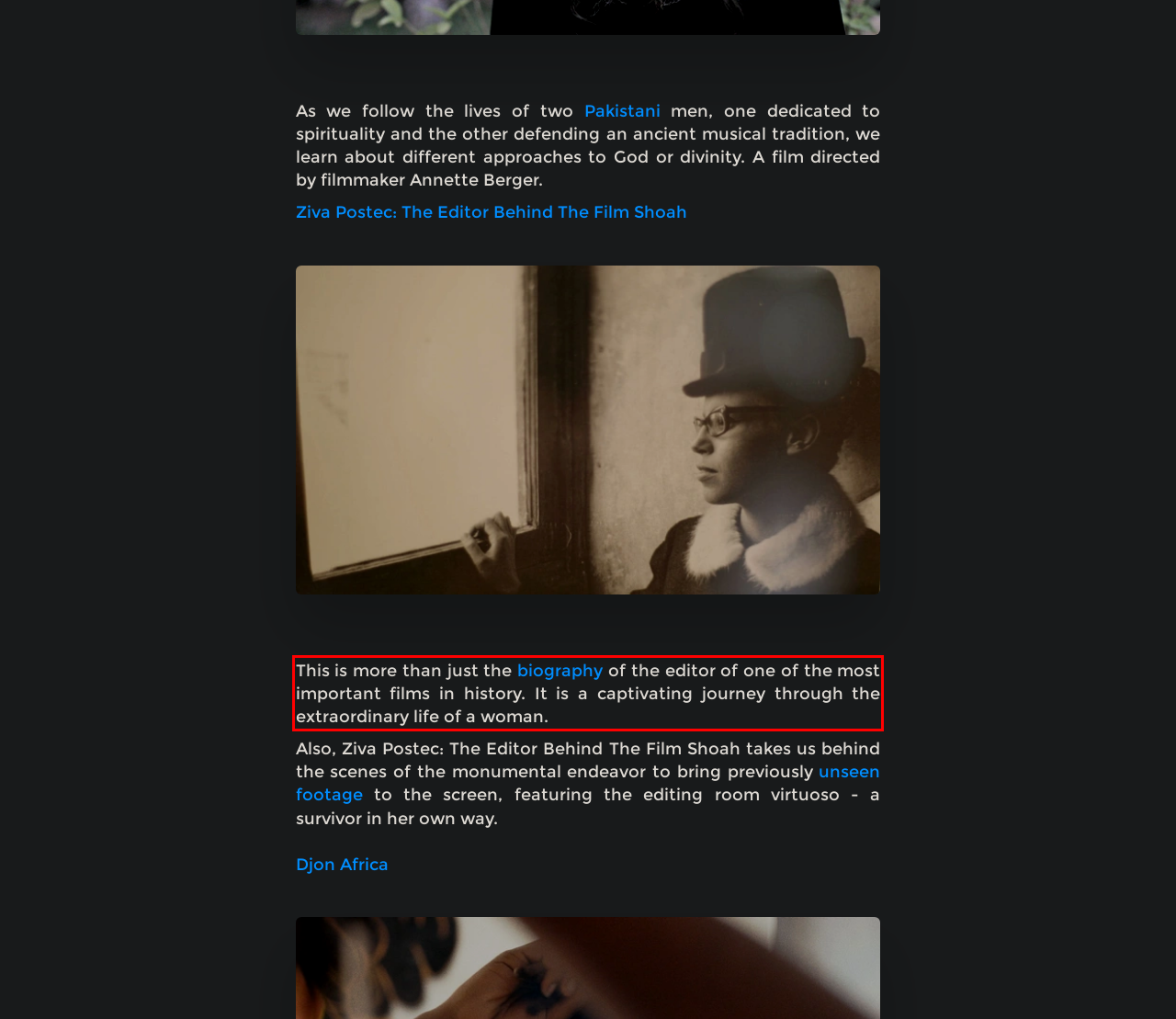Please extract the text content within the red bounding box on the webpage screenshot using OCR.

This is more than just the biography of the editor of one of the most important films in history. It is a captivating journey through the extraordinary life of a woman.